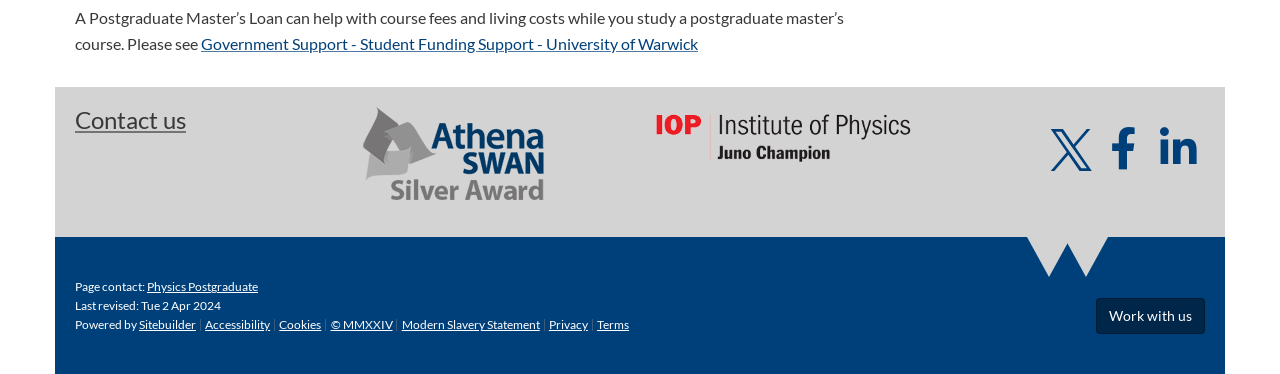What is the purpose of a Postgraduate Master's Loan?
Look at the screenshot and respond with a single word or phrase.

Course fees and living costs